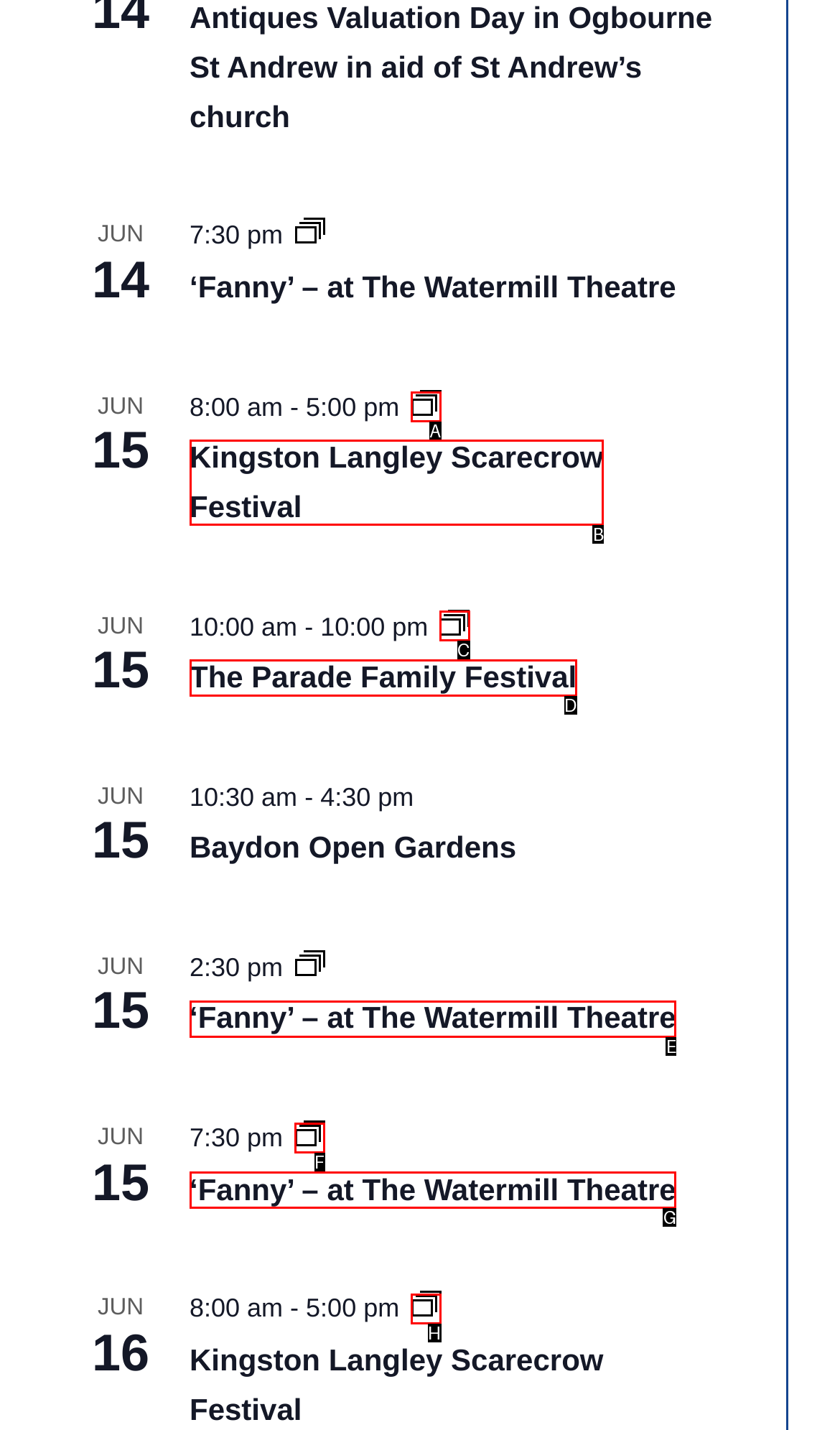Identify the letter of the UI element you need to select to accomplish the task: Click on 'Event Series'.
Respond with the option's letter from the given choices directly.

A